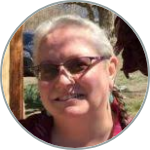List and describe all the prominent features within the image.

This image features a headshot of Malea Powell, who is identified as the Lead Researcher of the Digital Publishing Lab within the Writing, Rhetoric, and American Cultures department at Michigan State University. The circular photograph captures her smiling expression, framed by her short hair, and she is wearing glasses. Powell is noted for her significant contributions to digital humanities, indigenous studies, and rhetoric, as well as her involvement with various academic initiatives, including the Cultural Rhetorics Consortium. Her research explores the intersection of indigenous rhetorical traditions and modern digital contexts.